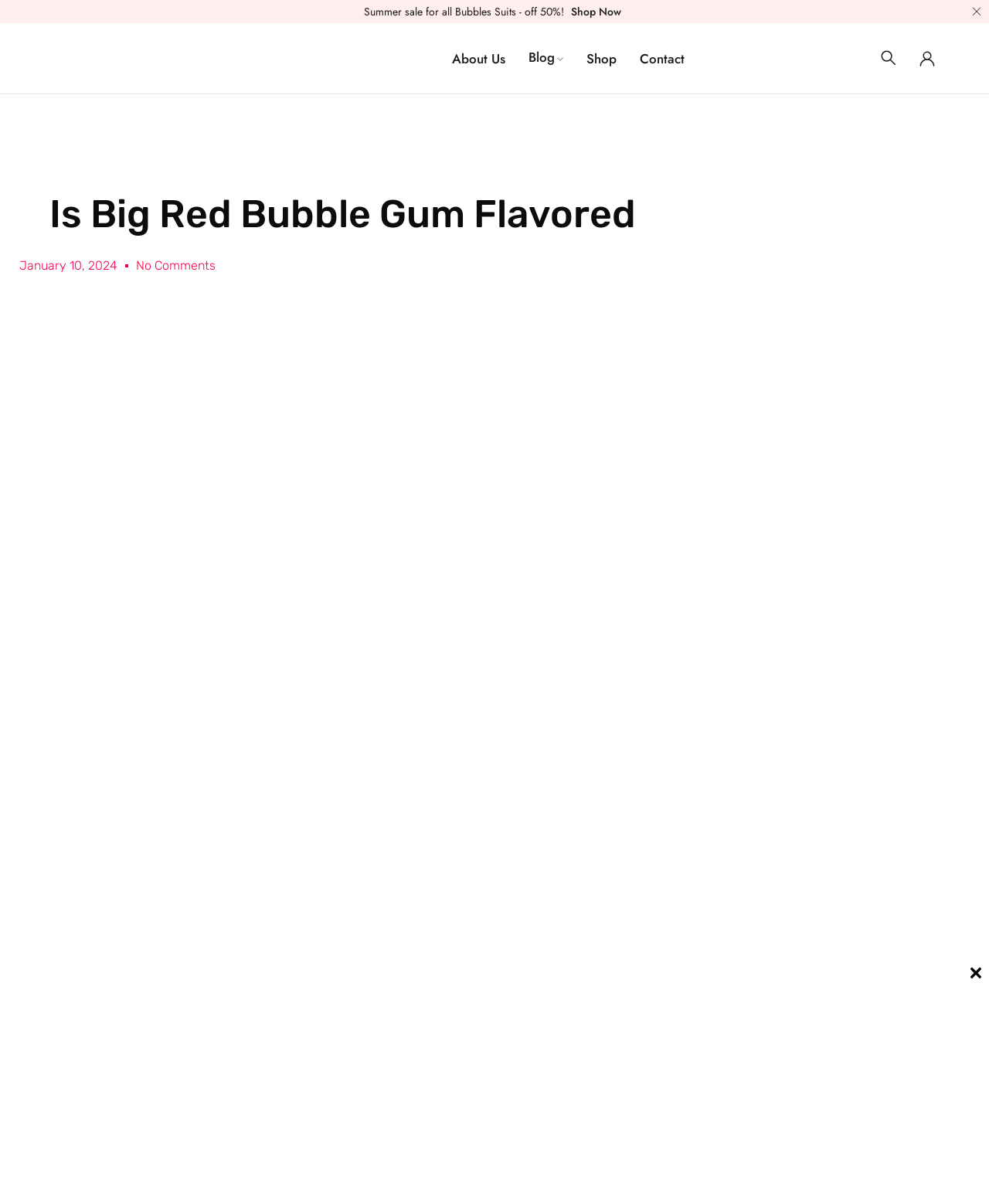Can you pinpoint the bounding box coordinates for the clickable element required for this instruction: "Explore latest music reviews"? The coordinates should be four float numbers between 0 and 1, i.e., [left, top, right, bottom].

None